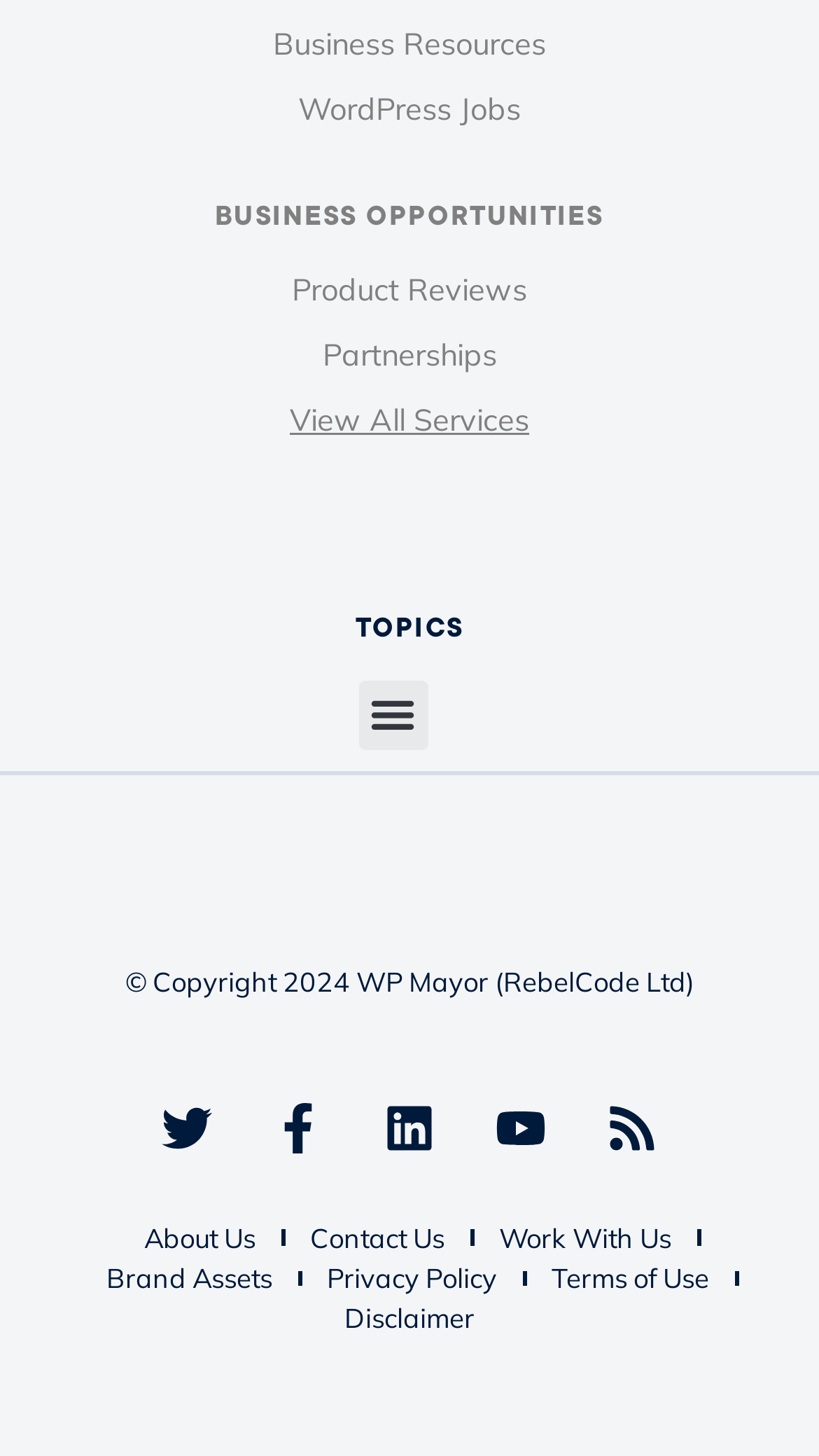Can you determine the bounding box coordinates of the area that needs to be clicked to fulfill the following instruction: "View all services"?

[0.103, 0.274, 0.897, 0.303]